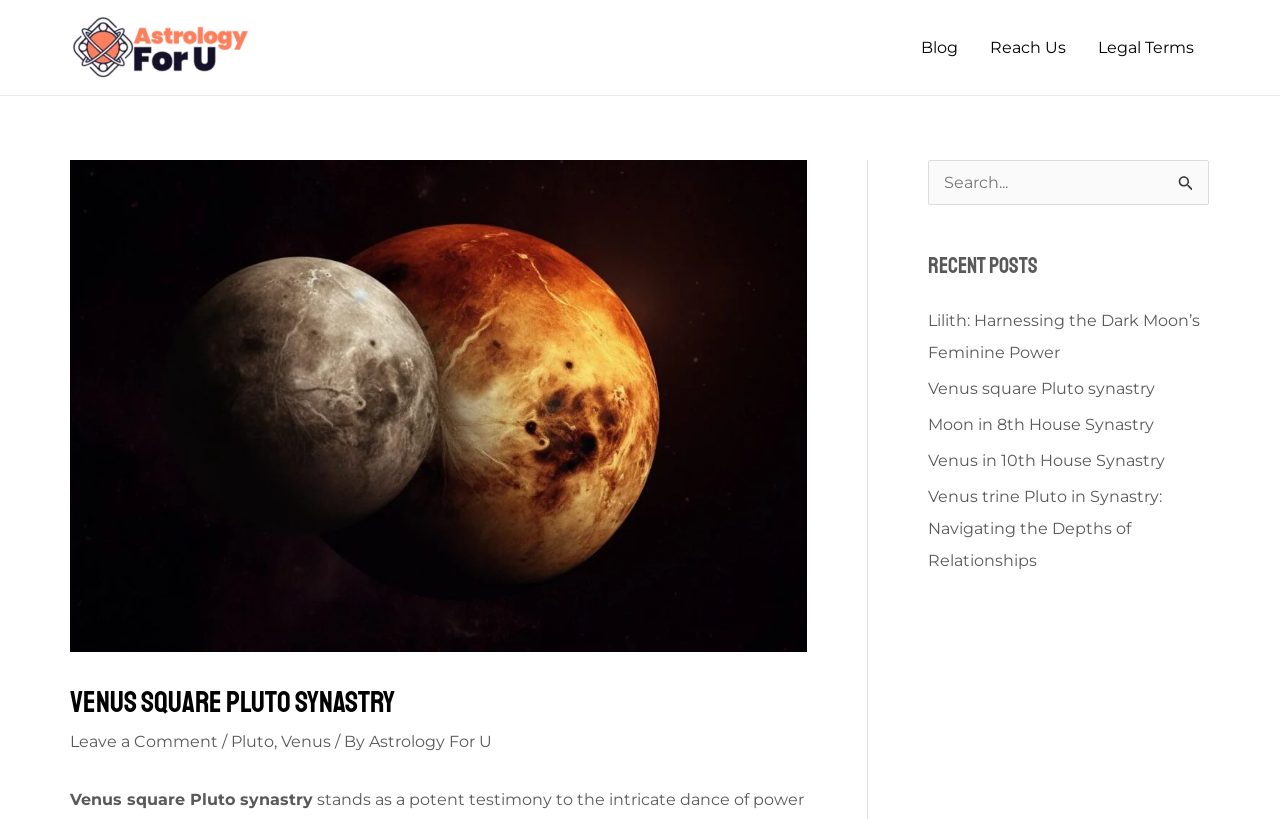What is the image above the heading 'Venus square Pluto synastry'?
Based on the image, provide your answer in one word or phrase.

Astrology For U